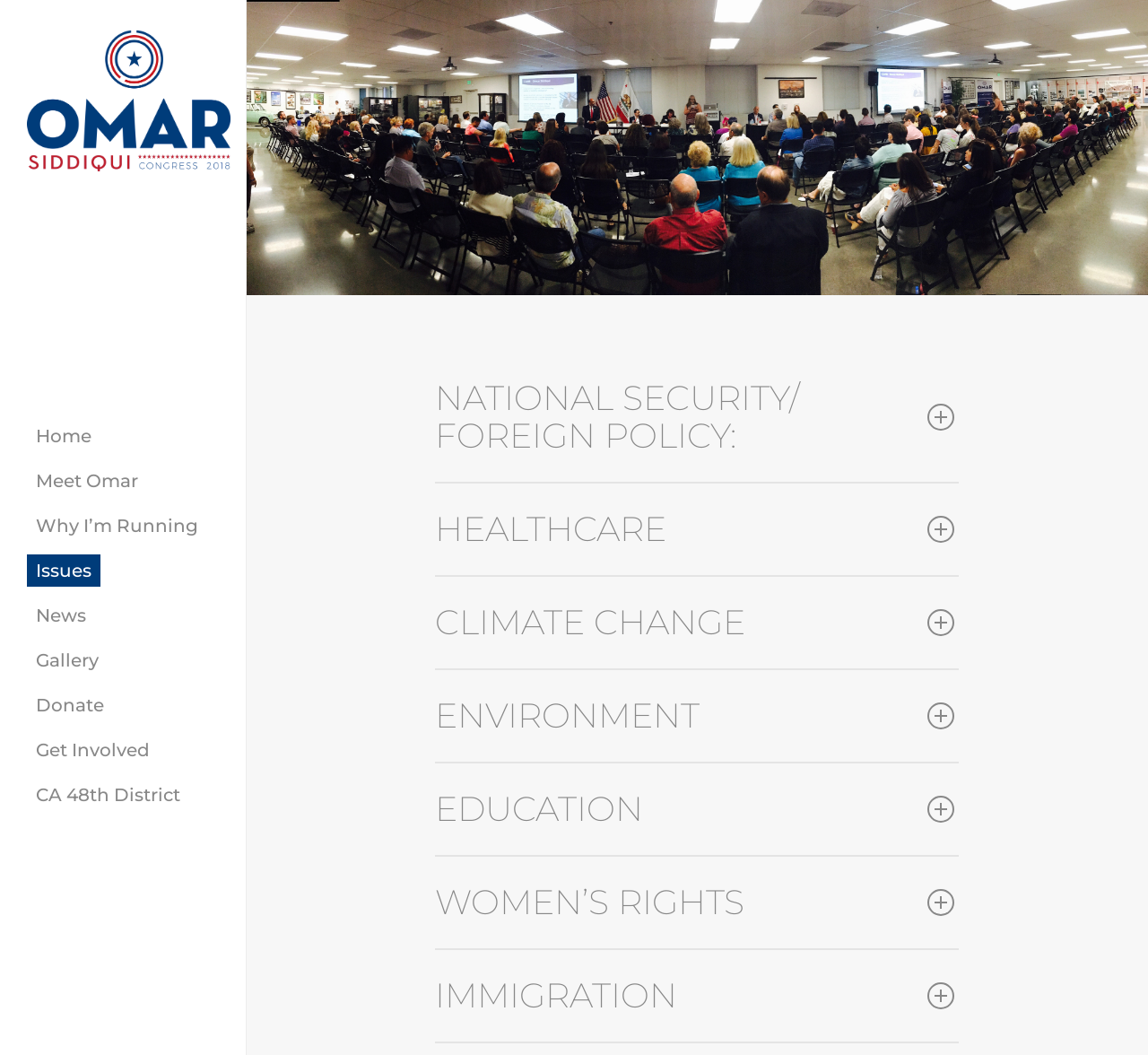Given the description "Get Involved", determine the bounding box of the corresponding UI element.

[0.023, 0.69, 0.138, 0.732]